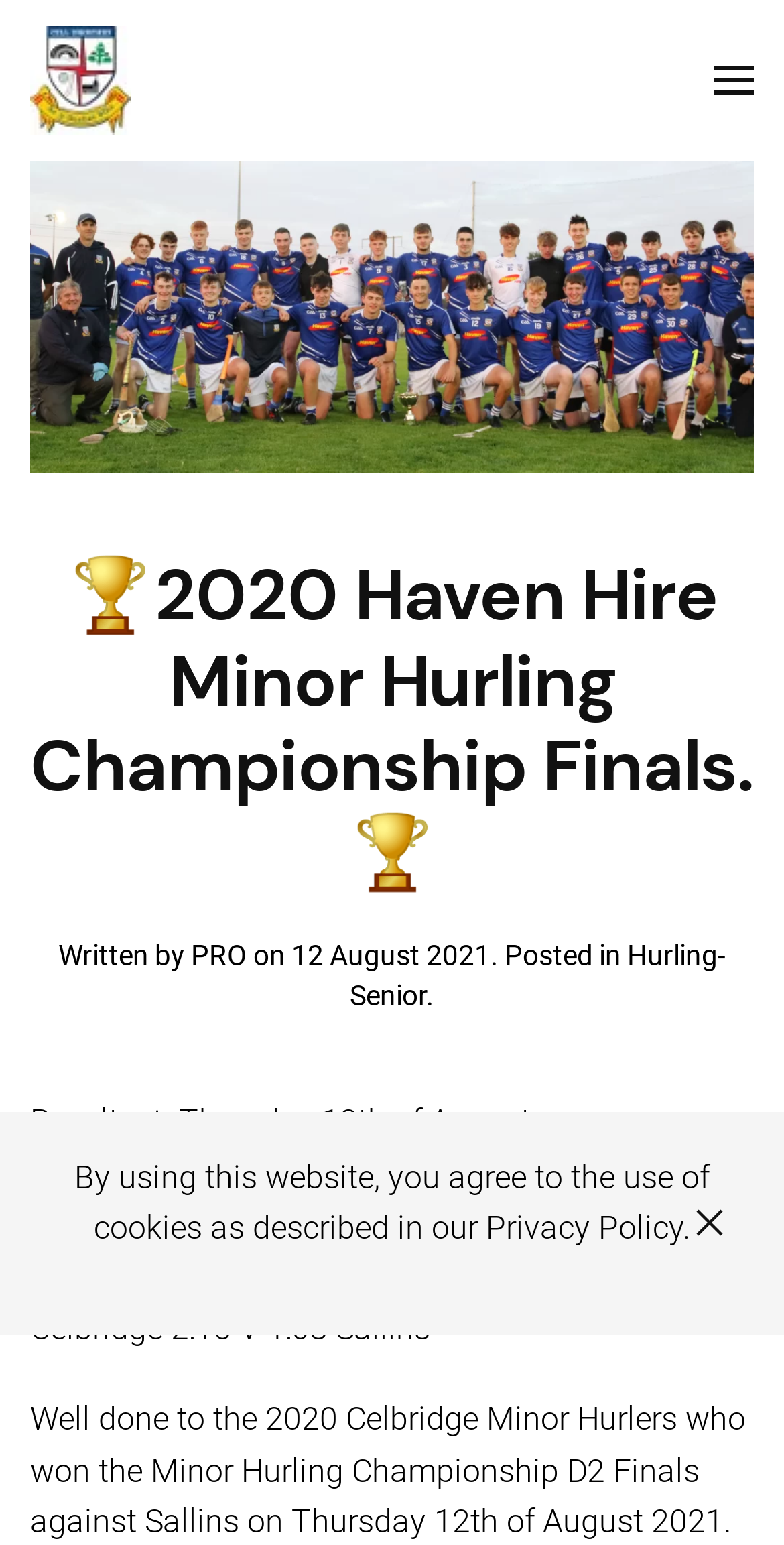What is the name of the GAA club?
Refer to the image and respond with a one-word or short-phrase answer.

Celbridge GAA Club